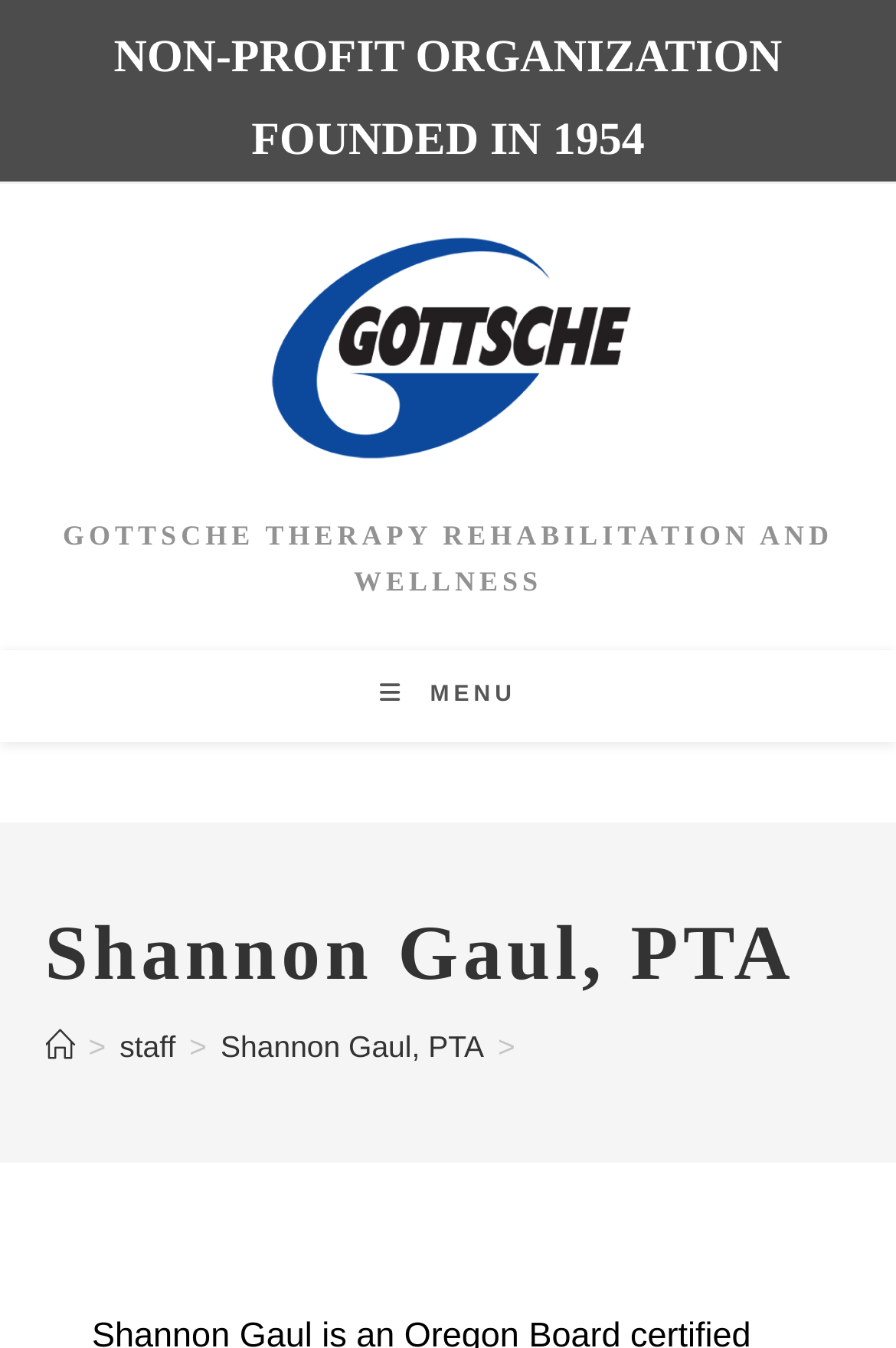What is the profession of Shannon Gaul?
Answer with a single word or short phrase according to what you see in the image.

Physical Therapist Assistant